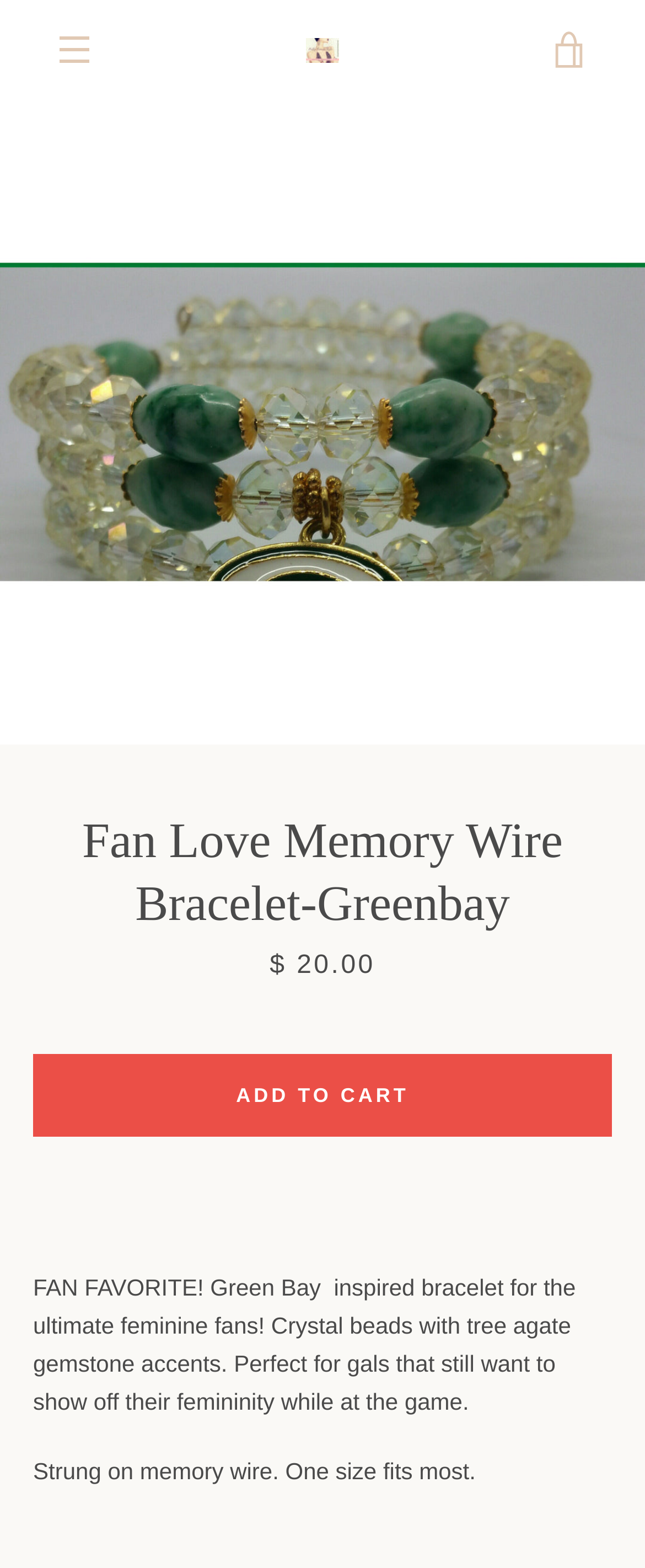What is the function of the 'ADD TO CART' button?
Answer the question with as much detail as possible.

I inferred the function of the button by its text 'ADD TO CART' and its position on the page, which suggests that it is used to add the product to the cart.